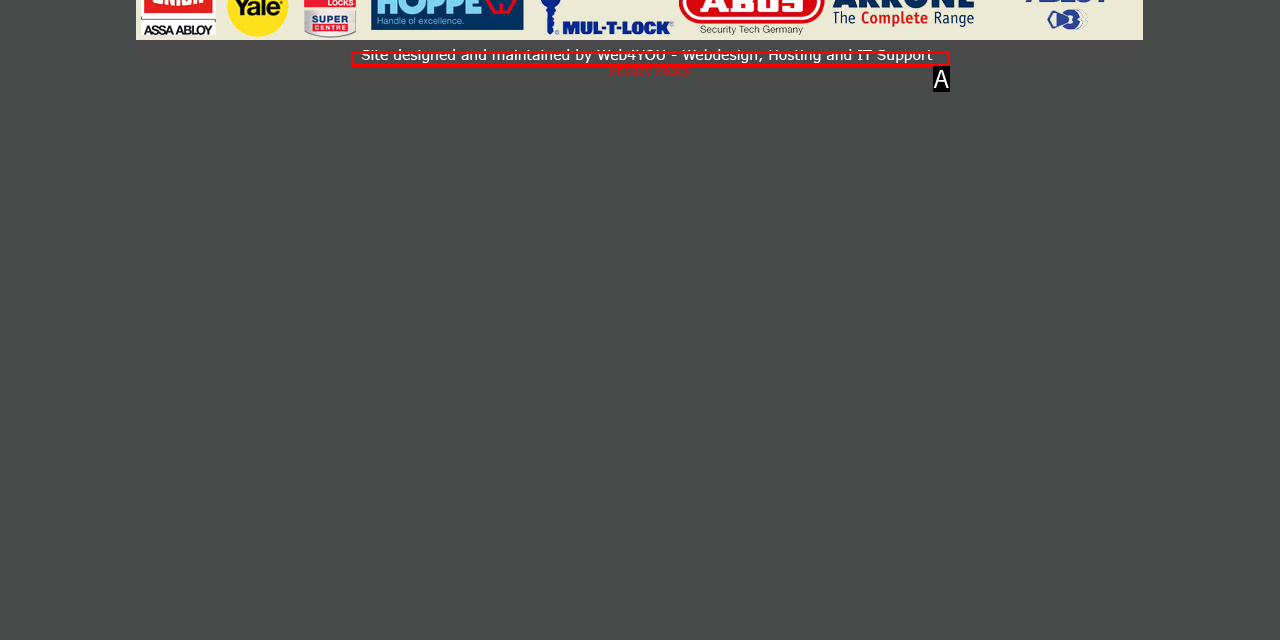Determine the option that best fits the description: parent_node: Privacy Policy
Reply with the letter of the correct option directly.

A